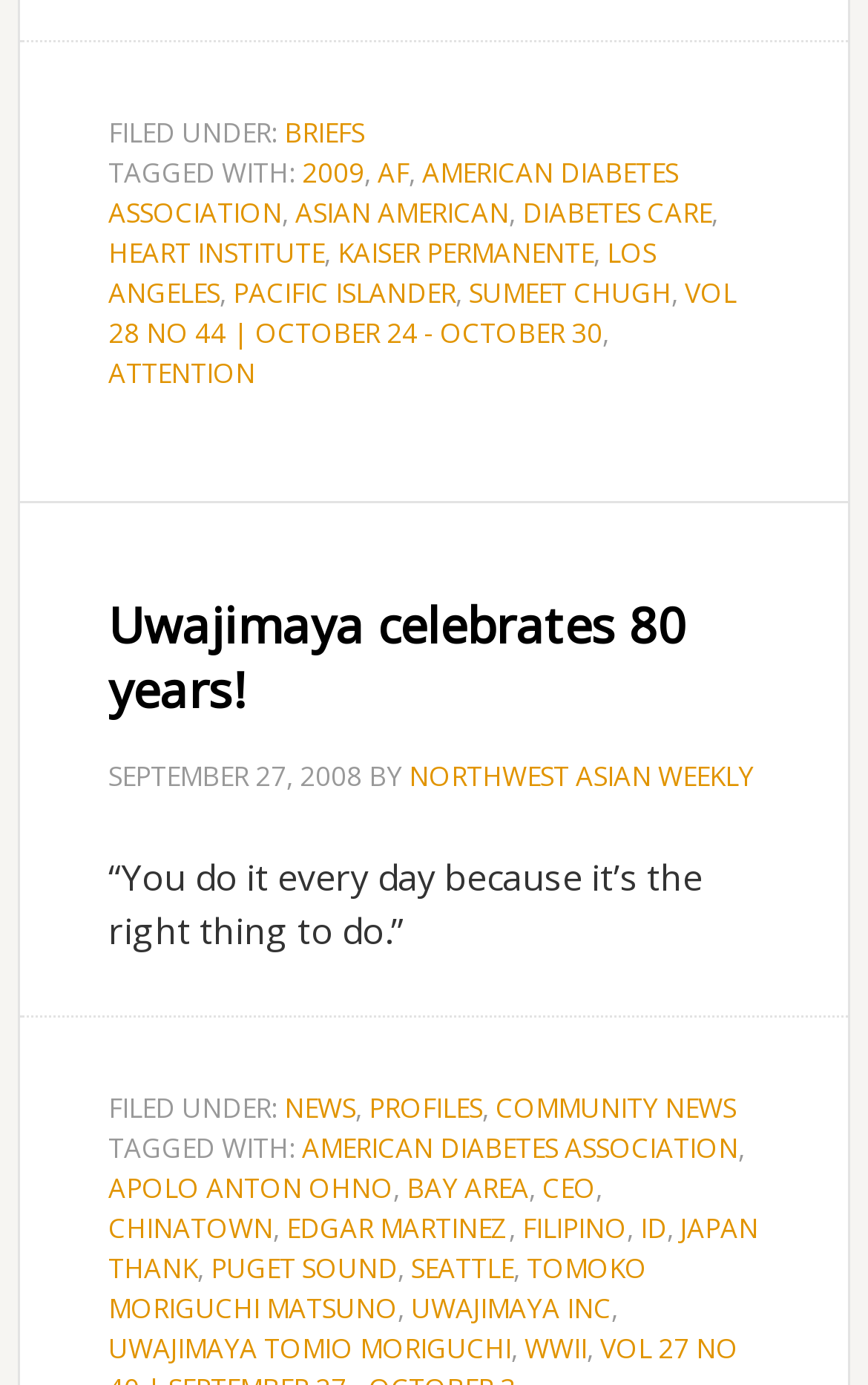What is the category of the article?
Please respond to the question with a detailed and thorough explanation.

The answer can be found in the link element which says 'FILED UNDER: NEWS'.